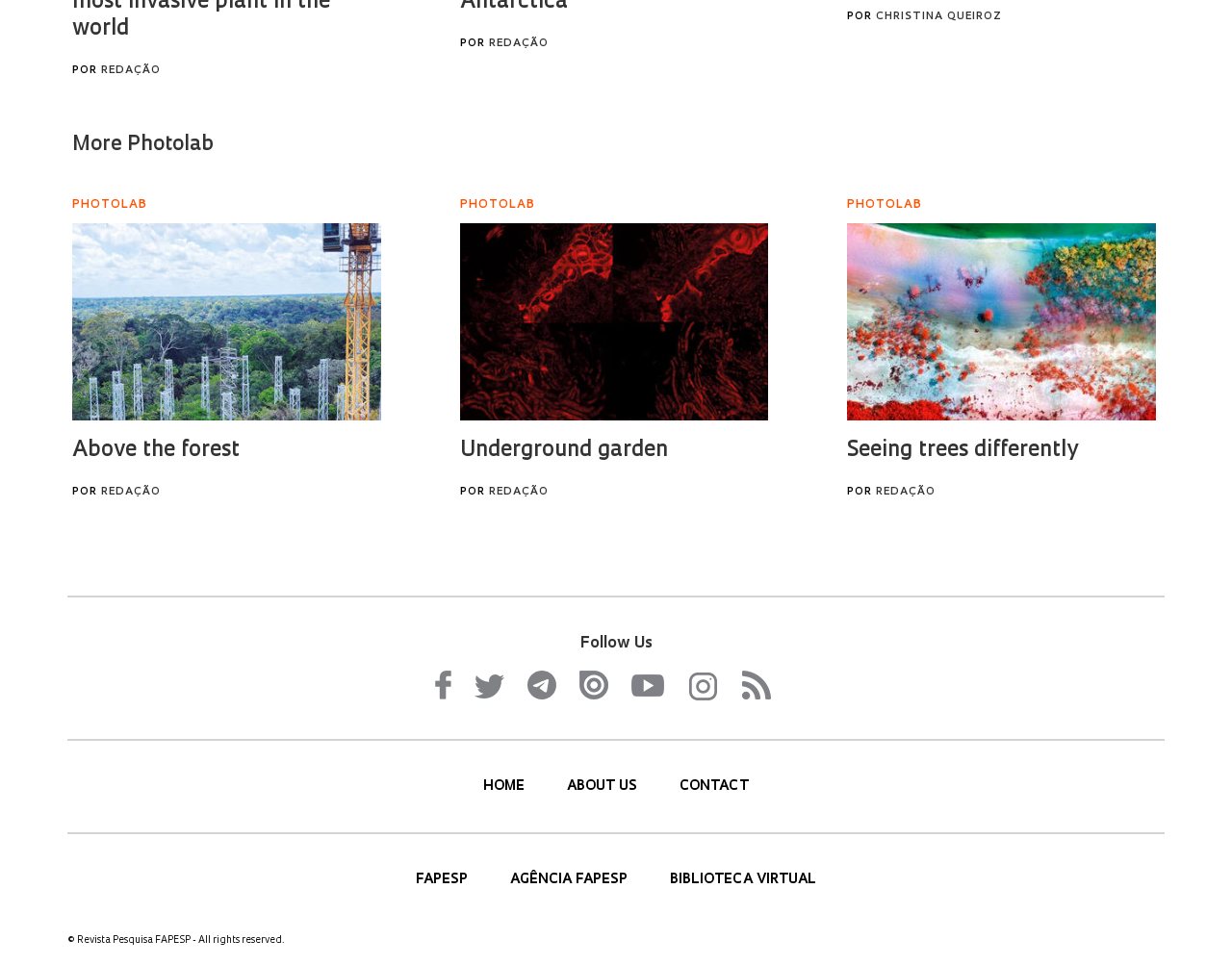From the webpage screenshot, predict the bounding box of the UI element that matches this description: "FAPESP".

[0.338, 0.905, 0.383, 0.92]